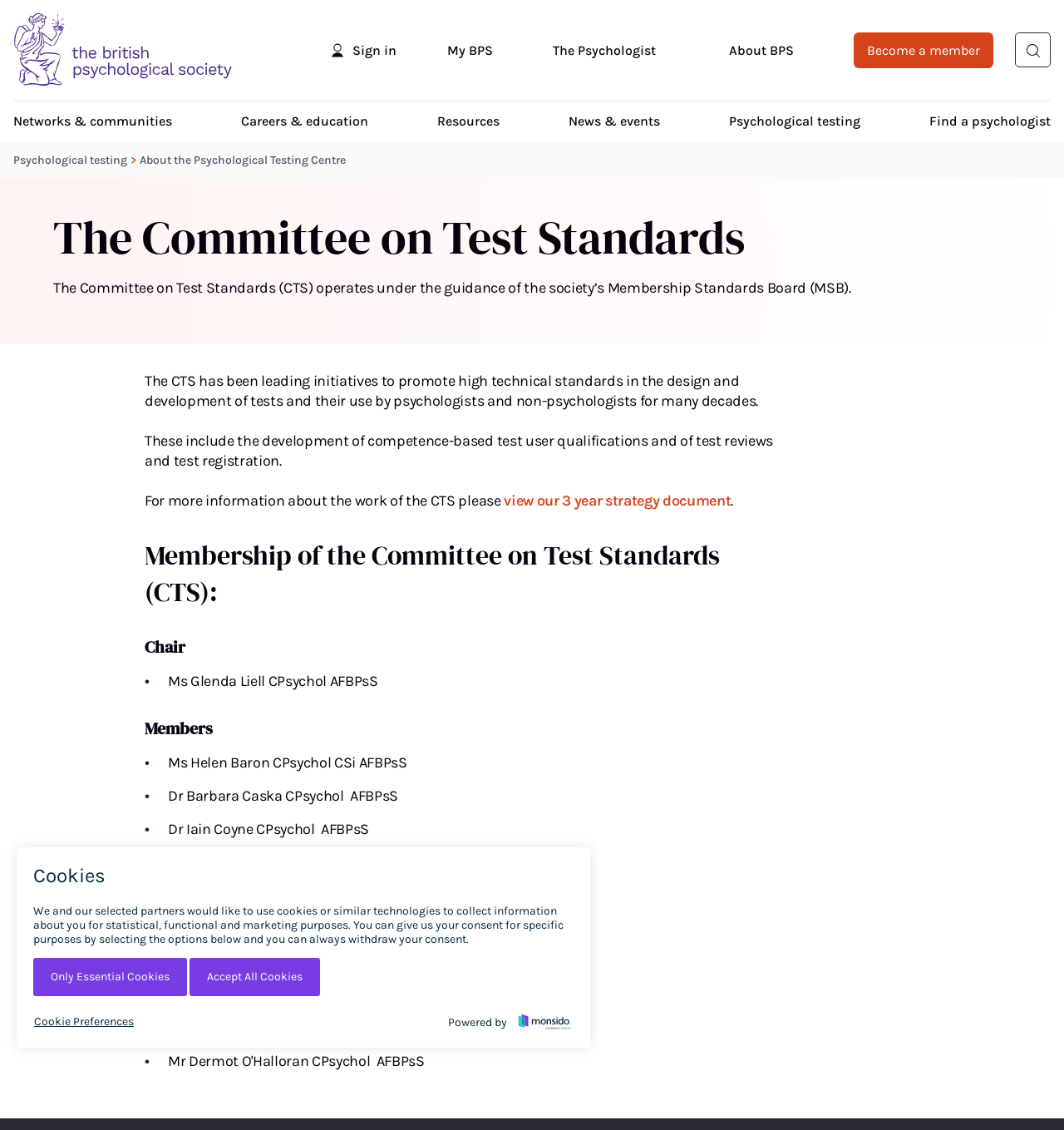Locate the bounding box coordinates of the segment that needs to be clicked to meet this instruction: "Sign in".

[0.325, 0.025, 0.373, 0.063]